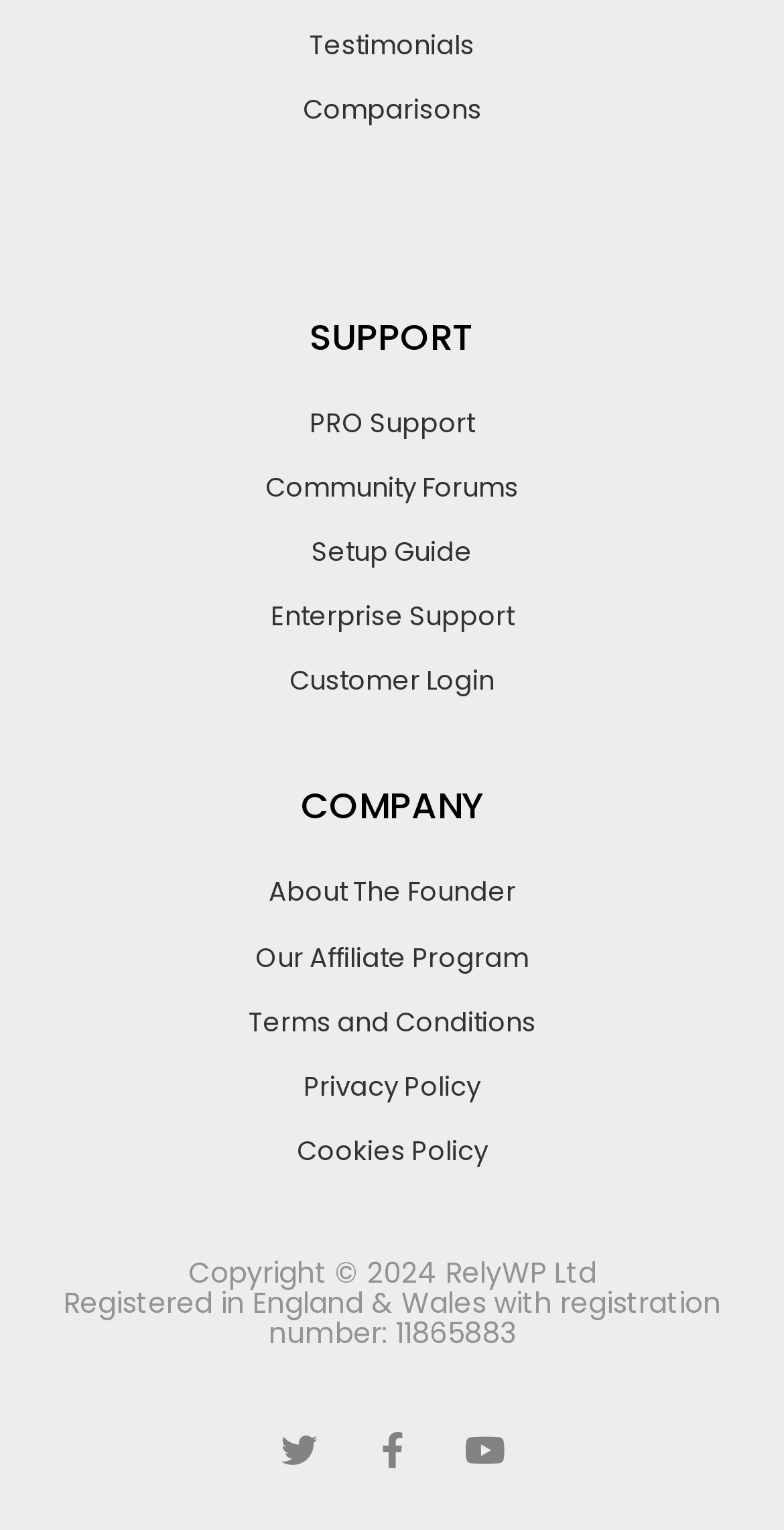Identify the bounding box coordinates of the element to click to follow this instruction: 'Follow on Twitter'. Ensure the coordinates are four float values between 0 and 1, provided as [left, top, right, bottom].

[0.359, 0.936, 0.405, 0.96]